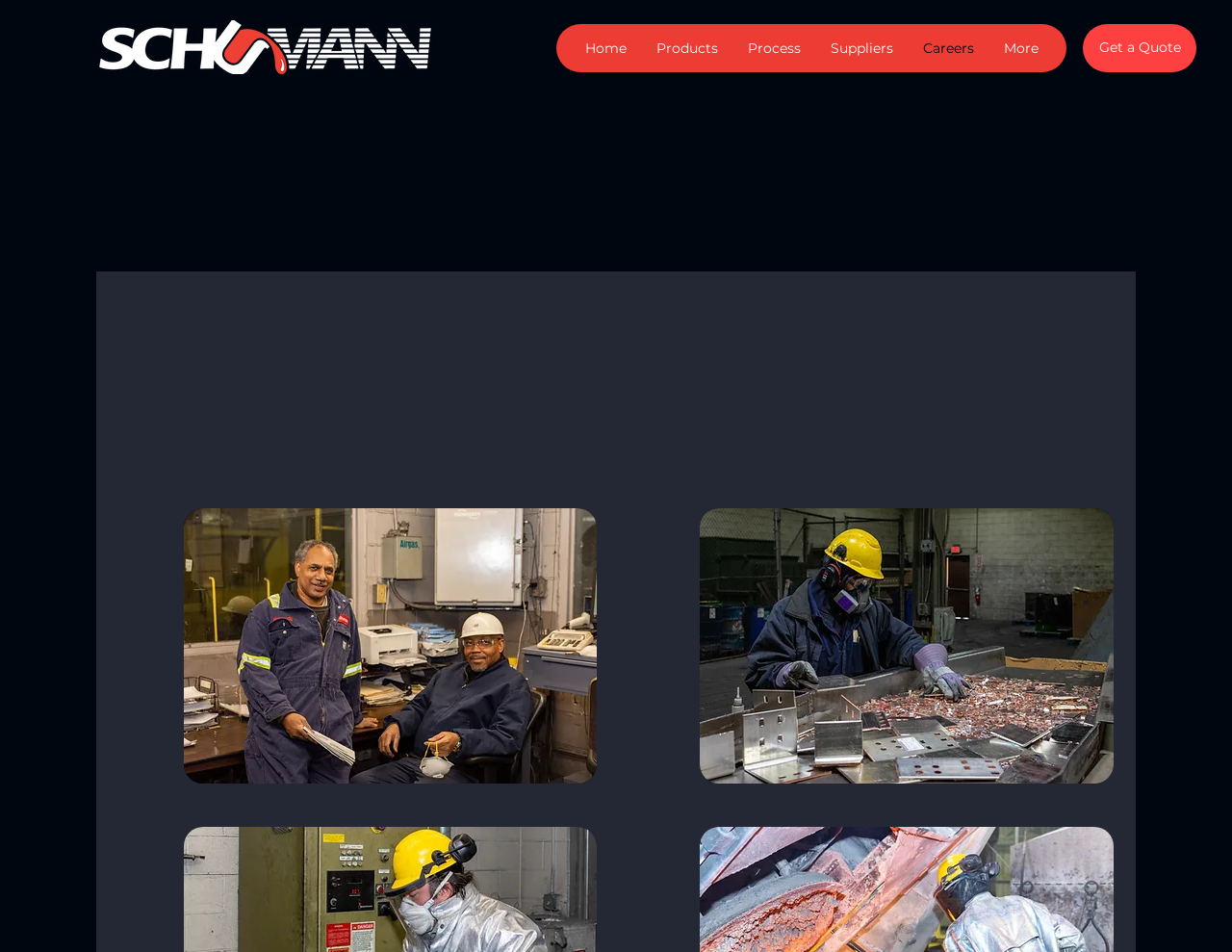What is the position of the 'Get a Quote' link?
Based on the image content, provide your answer in one word or a short phrase.

Top right